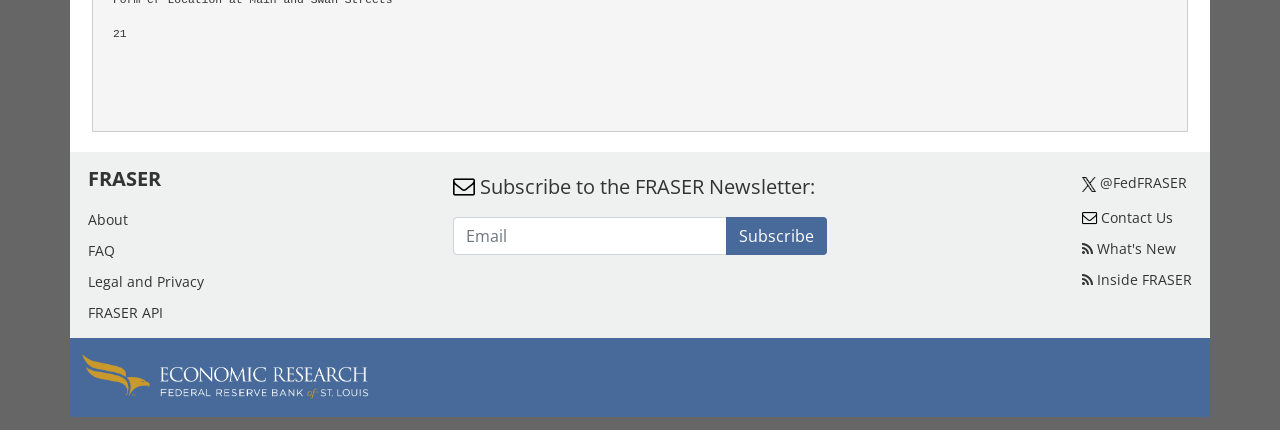How many social media links are there?
Give a one-word or short-phrase answer derived from the screenshot.

1